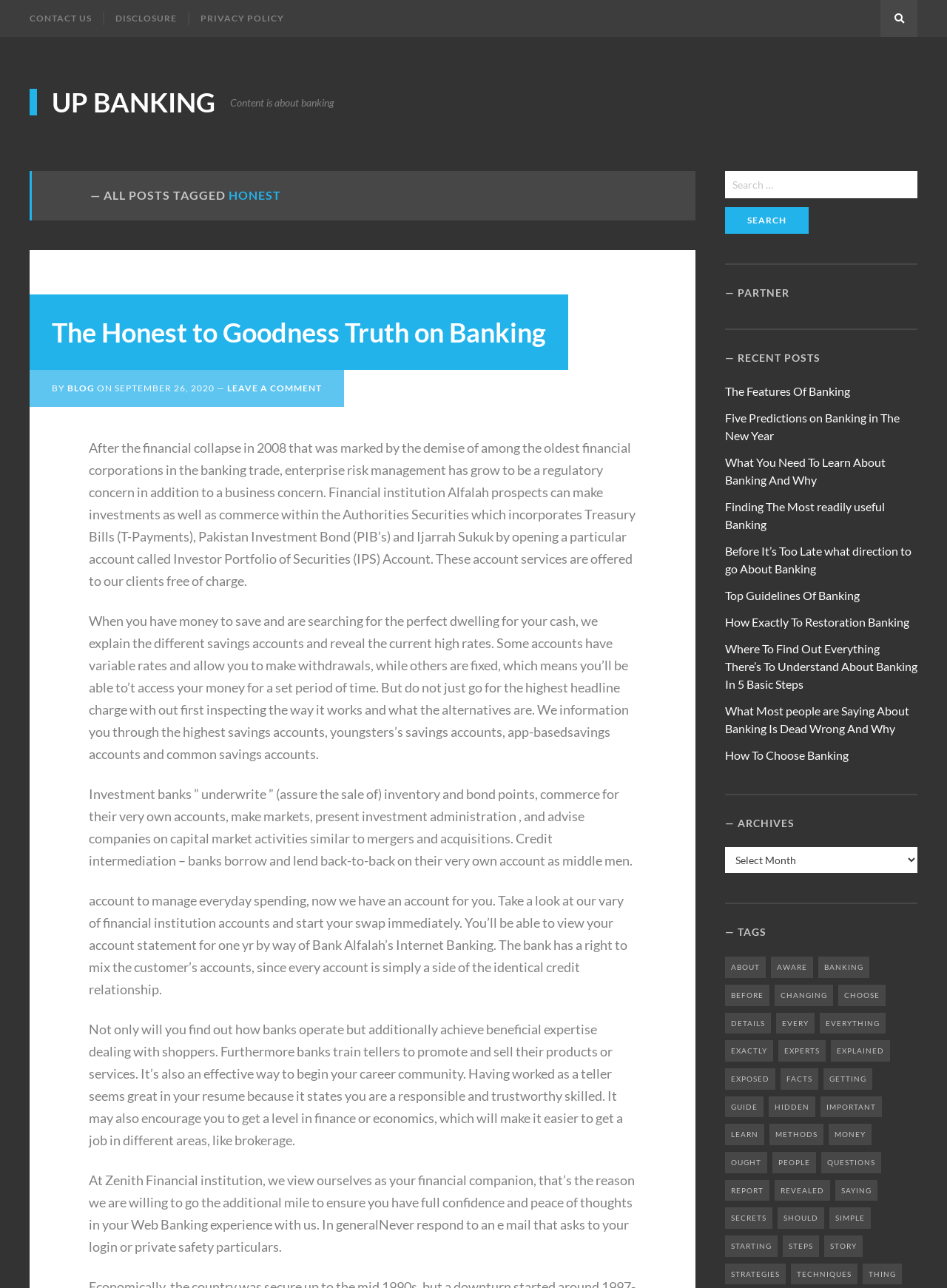Identify the bounding box of the HTML element described here: "should". Provide the coordinates as four float numbers between 0 and 1: [left, top, right, bottom].

[0.821, 0.938, 0.87, 0.954]